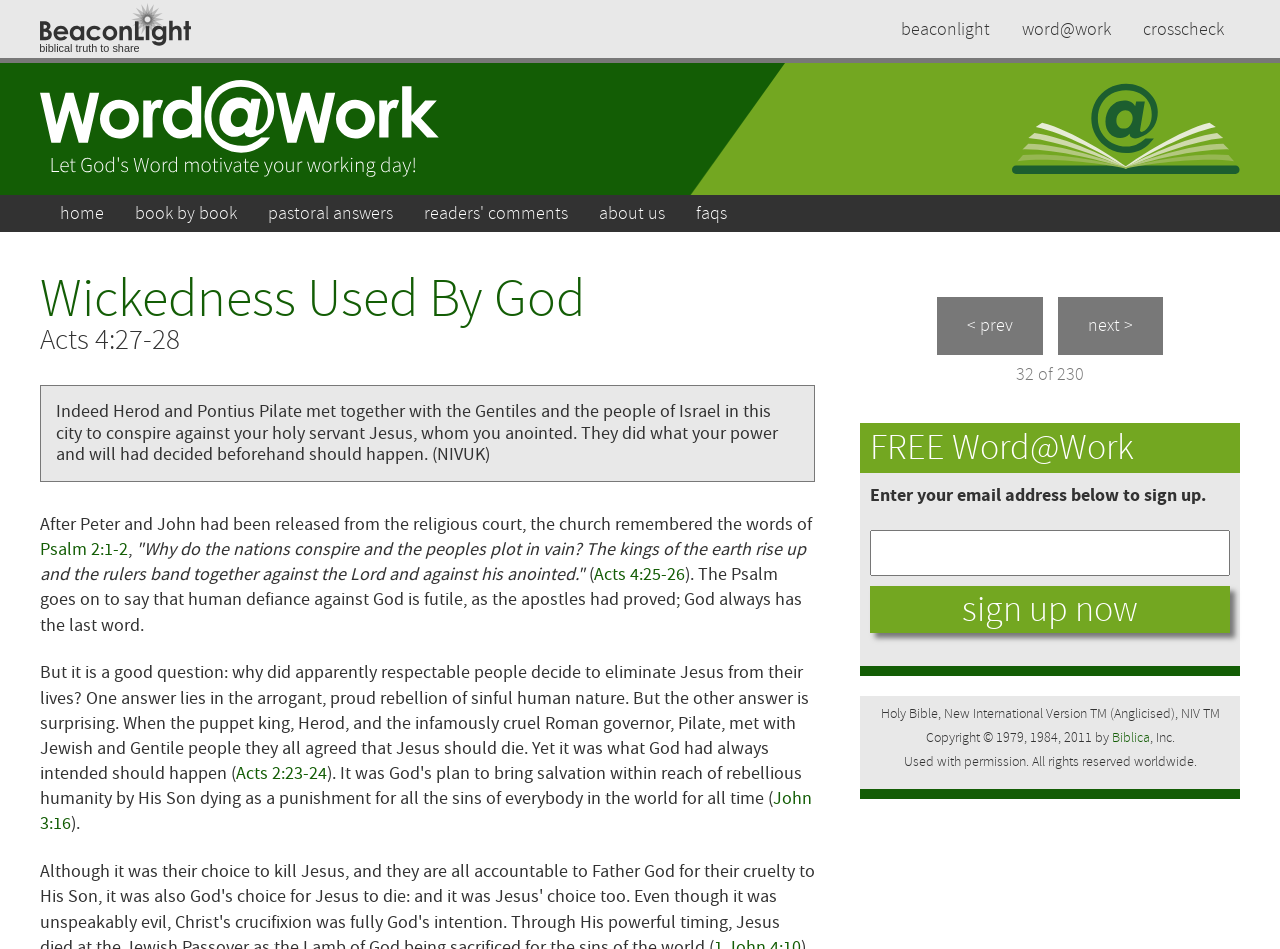What is the Bible verse mentioned after 'Indeed Herod and Pontius Pilate met together with the Gentiles and the people of Israel in this city to conspire against your holy servant Jesus, whom you anointed.'?
Please give a well-detailed answer to the question.

I found the Bible verse by looking at the StaticText element that comes after the given sentence, which is 'Acts 4:27-28'.